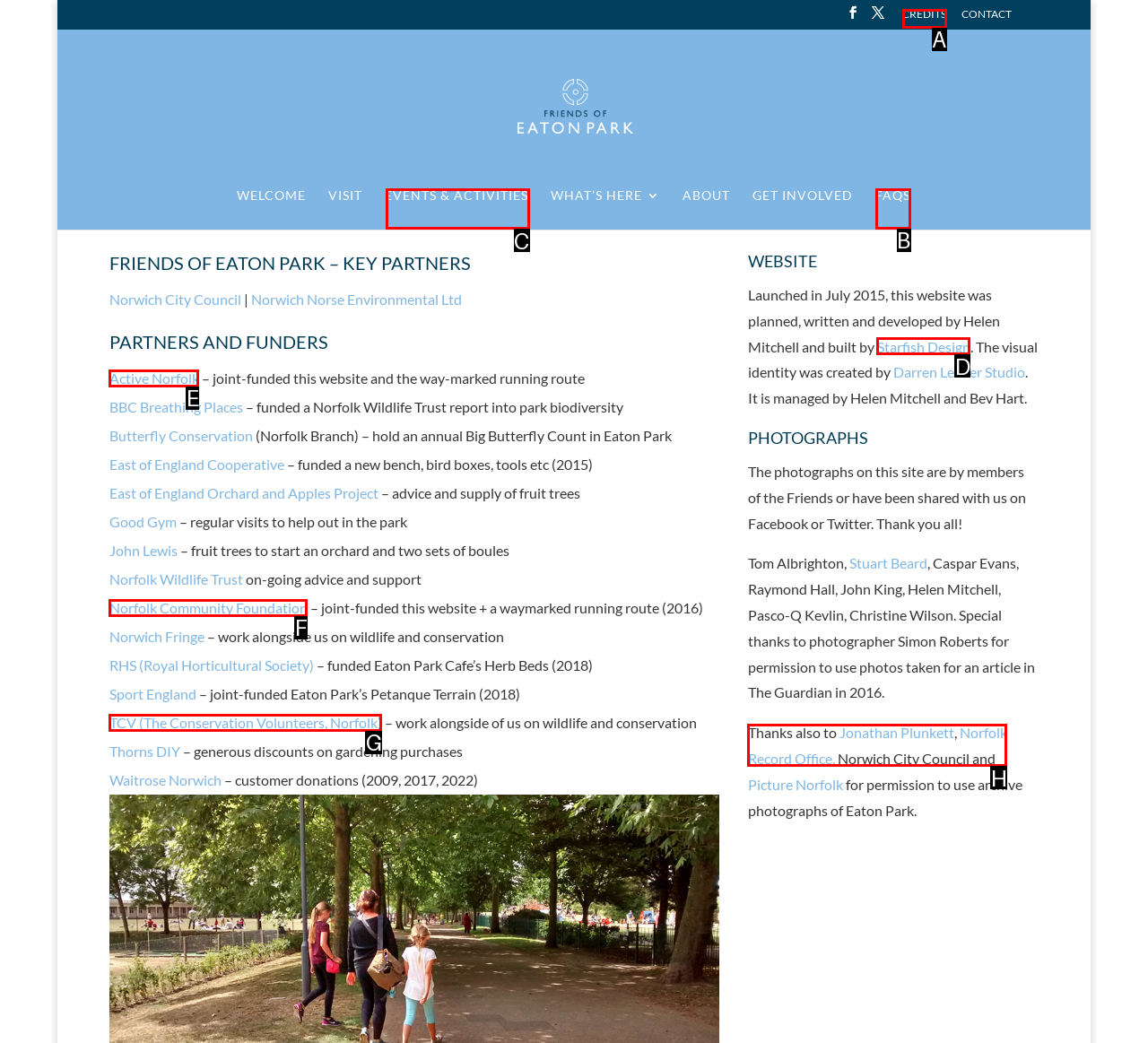Specify which element within the red bounding boxes should be clicked for this task: Visit the 'EVENTS & ACTIVITIES' page Respond with the letter of the correct option.

C